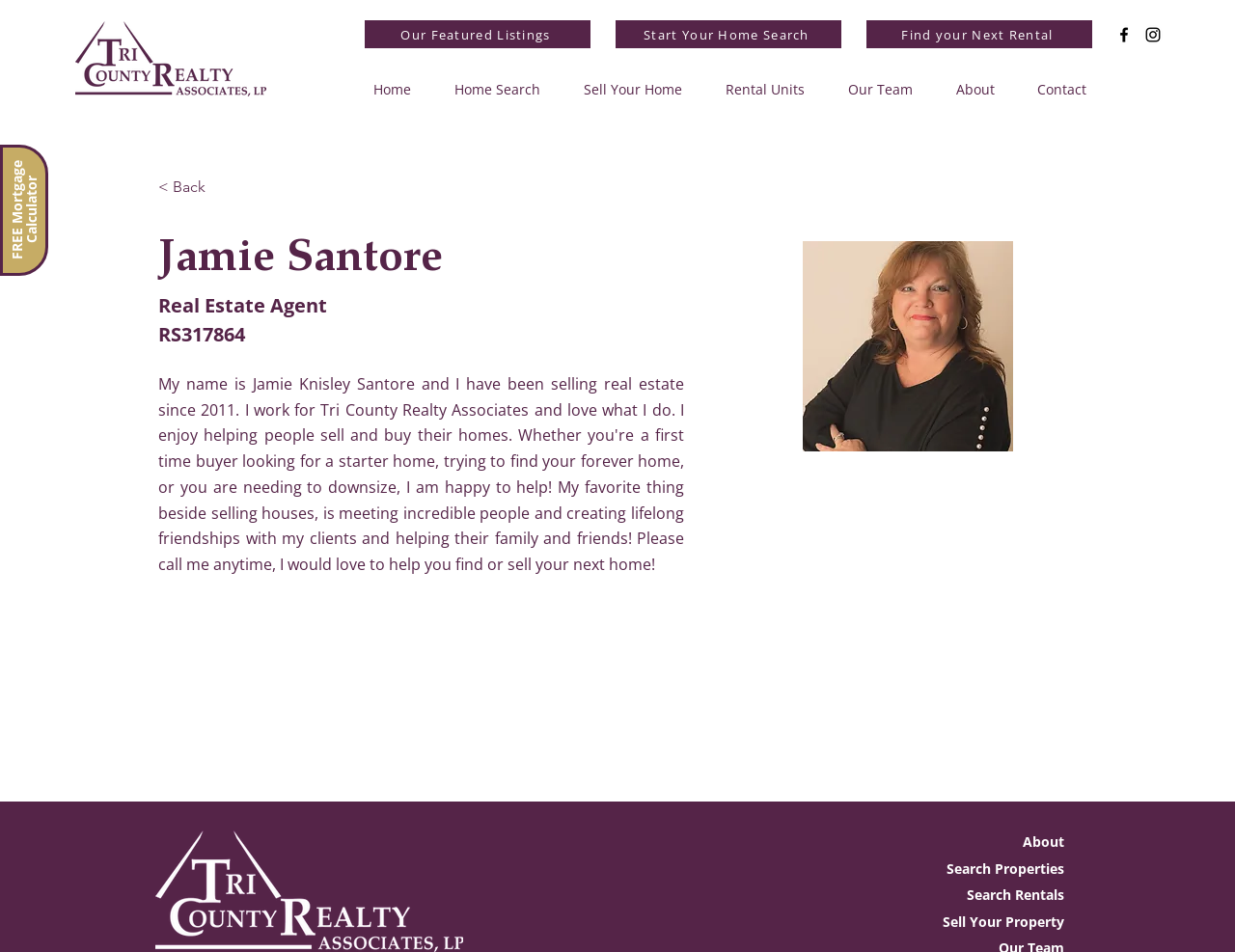Give an in-depth explanation of the webpage layout and content.

This webpage is about Jamie Knisley Santore, a real estate agent who works for Tri County Realty Associates. At the top left, there is a link to a "FREE Mortgage Calculator". Next to it, there is a link to Tri County Realty Associates, accompanied by their logo. 

Below these links, there are three prominent links: "Our Featured Listings", "Start Your Home Search", and "Find your Next Rental", which are evenly spaced across the top of the page. 

On the top right, there is a social bar with links to Facebook and Instagram, each represented by their respective icons. 

Below the social bar, there is a navigation menu with links to various sections of the website, including "Home", "Home Search", "Sell Your Home", "Rental Units", "Our Team", "About", and "Contact". 

The main content of the page is divided into two sections. On the left, there is a heading with Jamie Santore's name, followed by a brief description of her as a real estate agent, and her license number. Below this, there is a link to go back, and a large image of Jamie Santore. 

On the bottom left, there is a smaller image of the Tri County Realty Associates logo. At the bottom of the page, there are four links: "About", "Search Properties", "Search Rentals", and "Sell Your Property", which are aligned to the right.